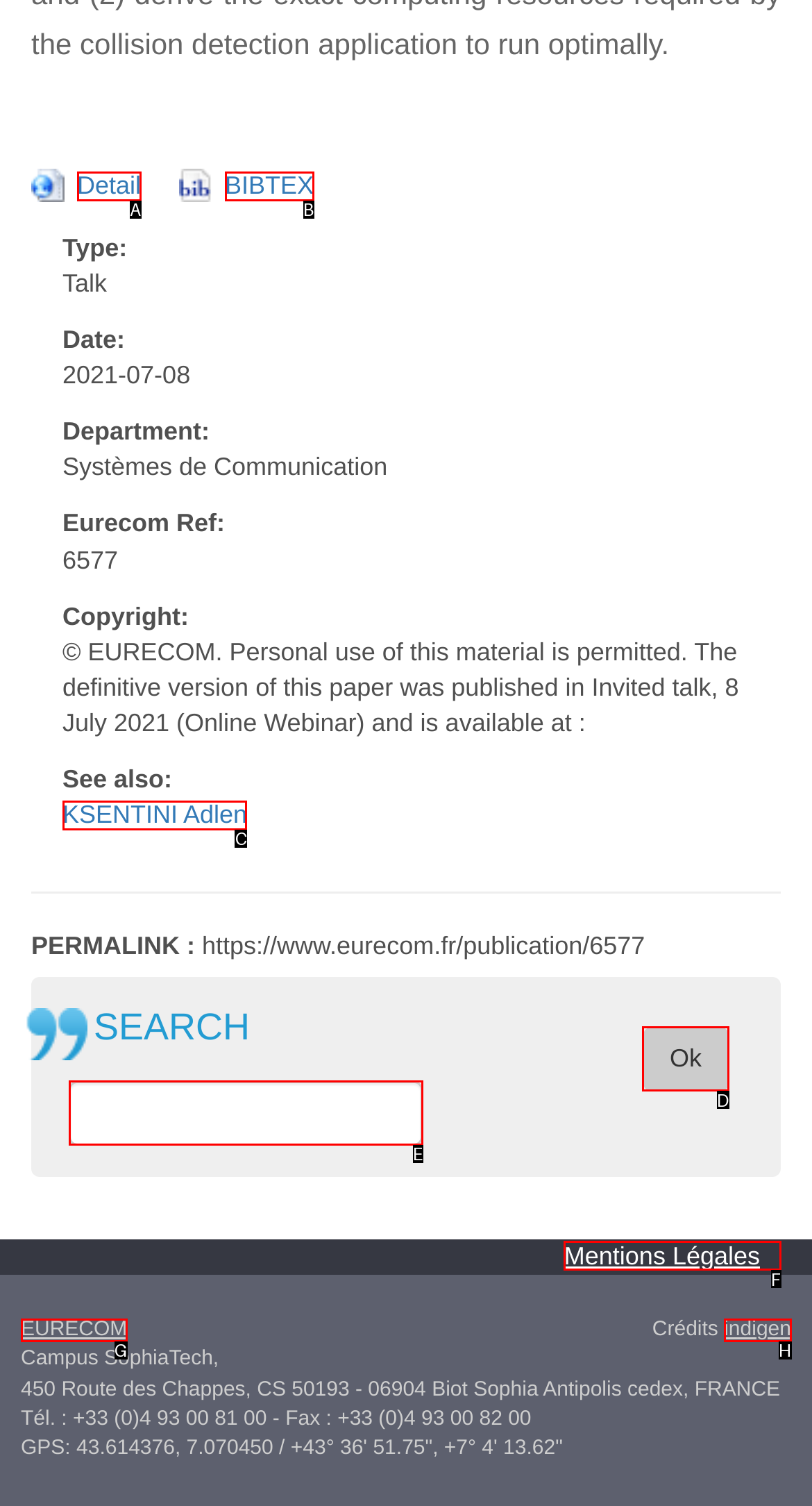Identify the letter of the option to click in order to click on the 'KSENTINI Adlen' link. Answer with the letter directly.

C